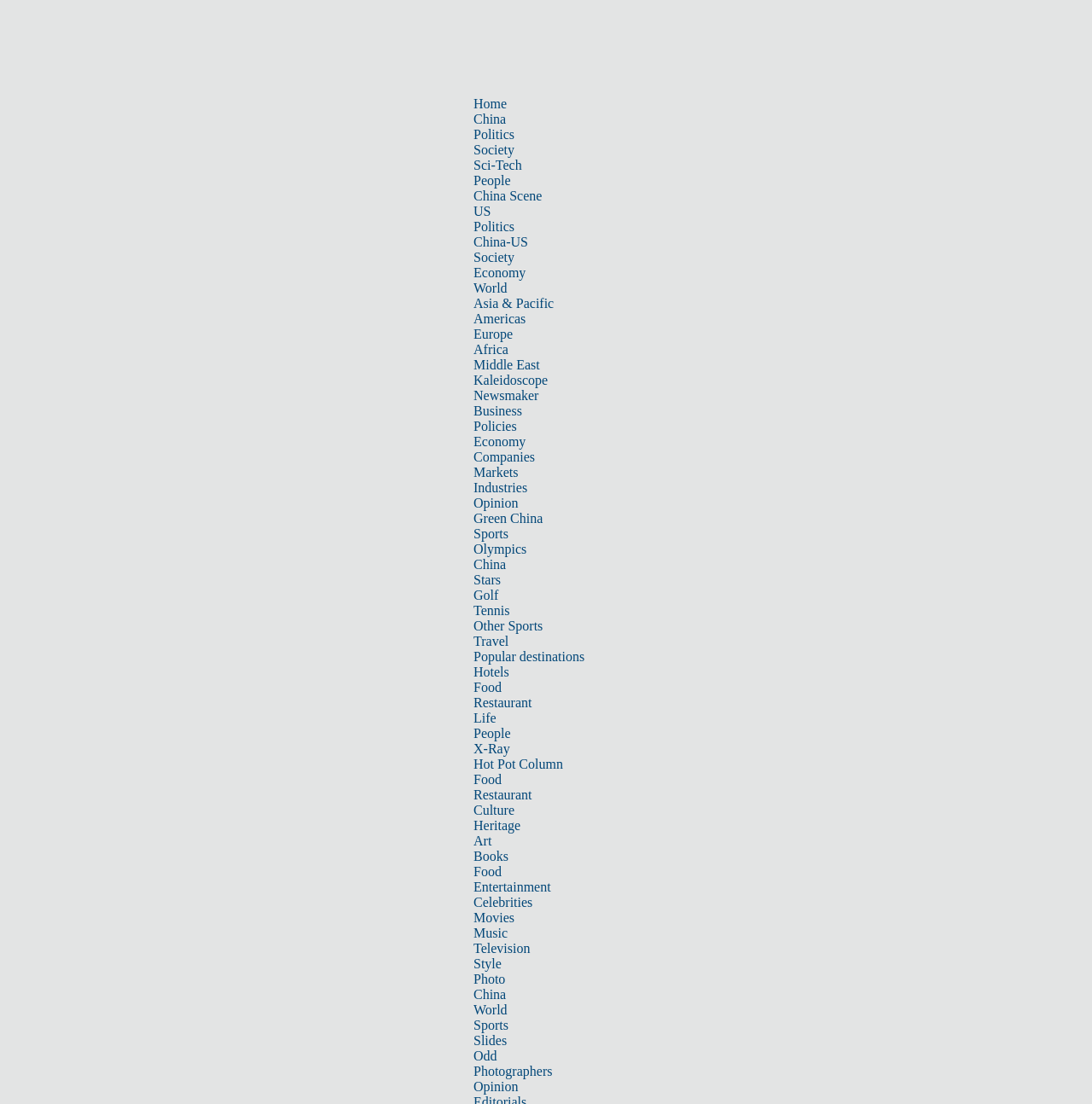What is the category of the news article?
Please use the visual content to give a single word or phrase answer.

Society